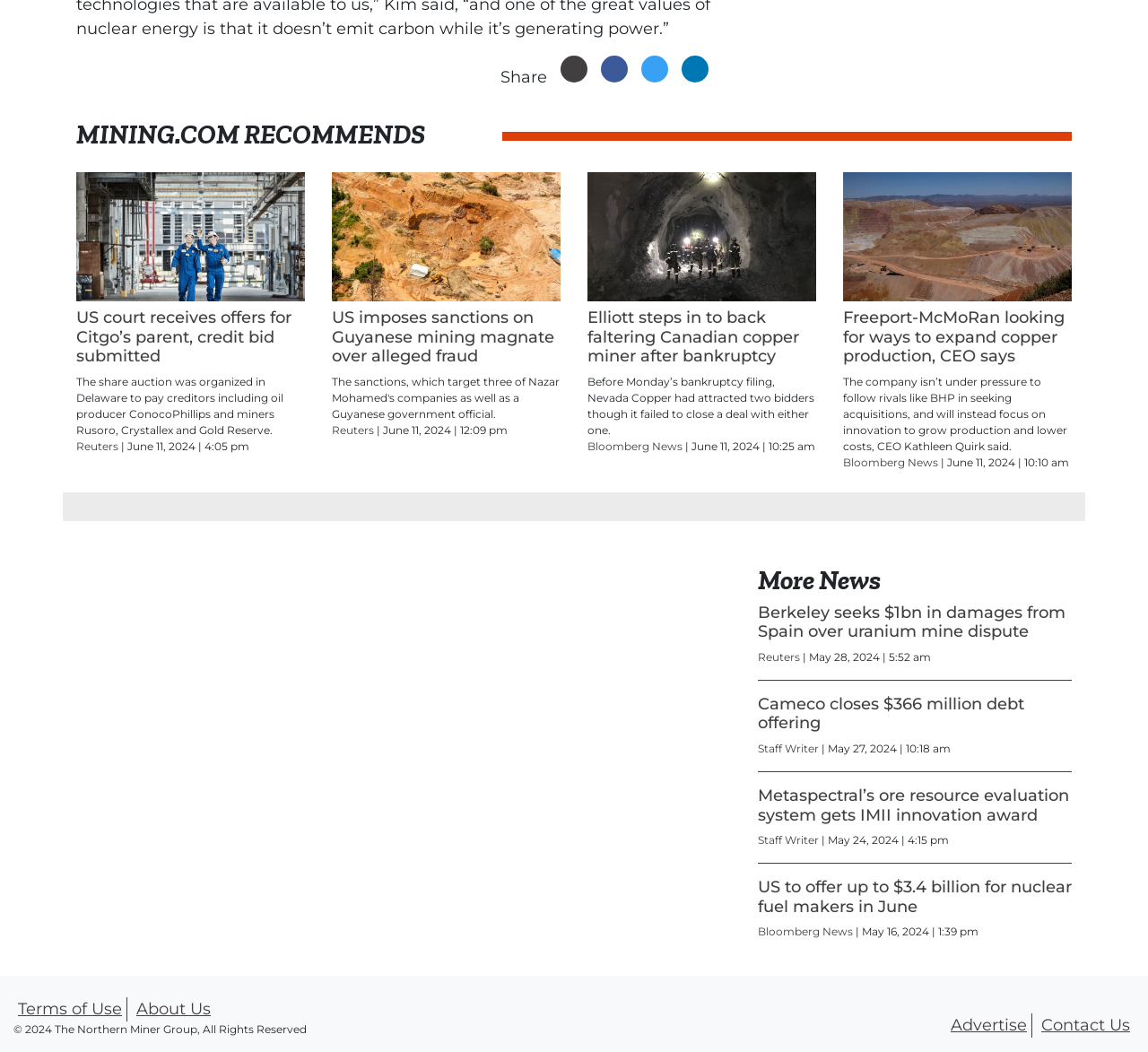Respond with a single word or phrase to the following question:
What is the purpose of the 'Share' button at the top of the webpage?

To share the webpage